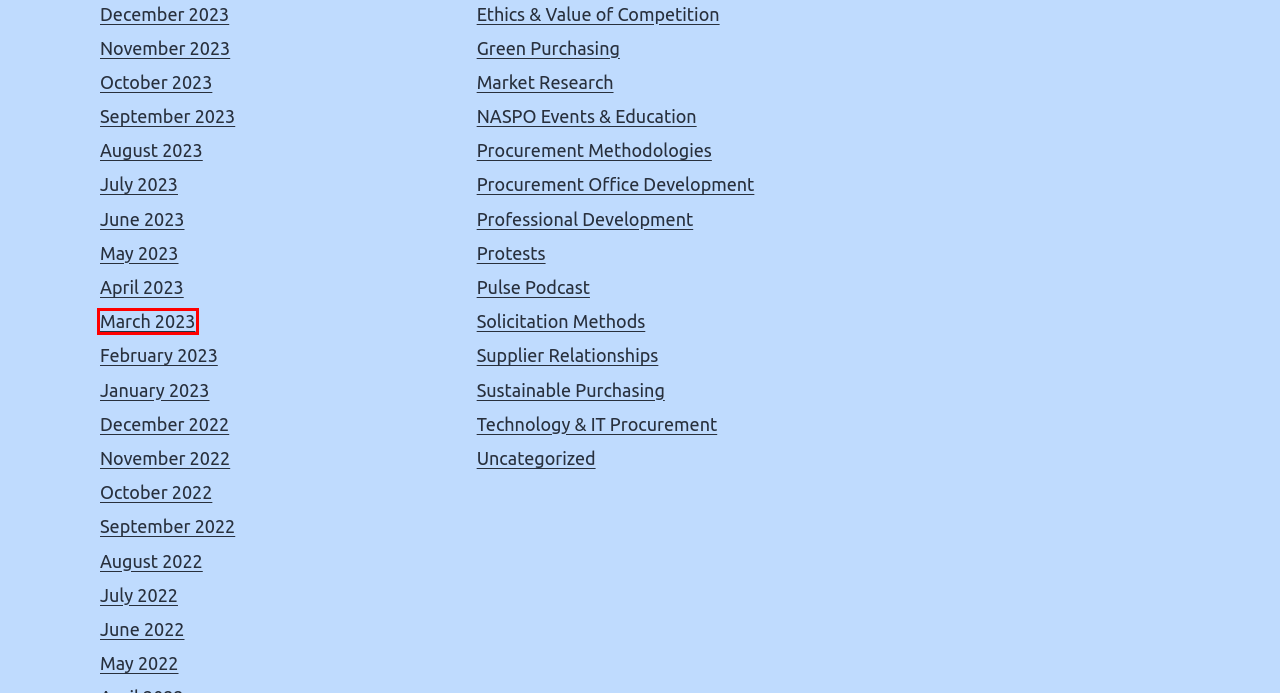You have a screenshot of a webpage with a red bounding box around an element. Select the webpage description that best matches the new webpage after clicking the element within the red bounding box. Here are the descriptions:
A. October 2022 - NASPO
B. June 2022 - NASPO
C. Protests Archives - NASPO
D. May 2022 - NASPO
E. Technology & IT Procurement Archives - NASPO
F. August 2022 - NASPO
G. March 2023 - NASPO
H. October 2023 - NASPO

G